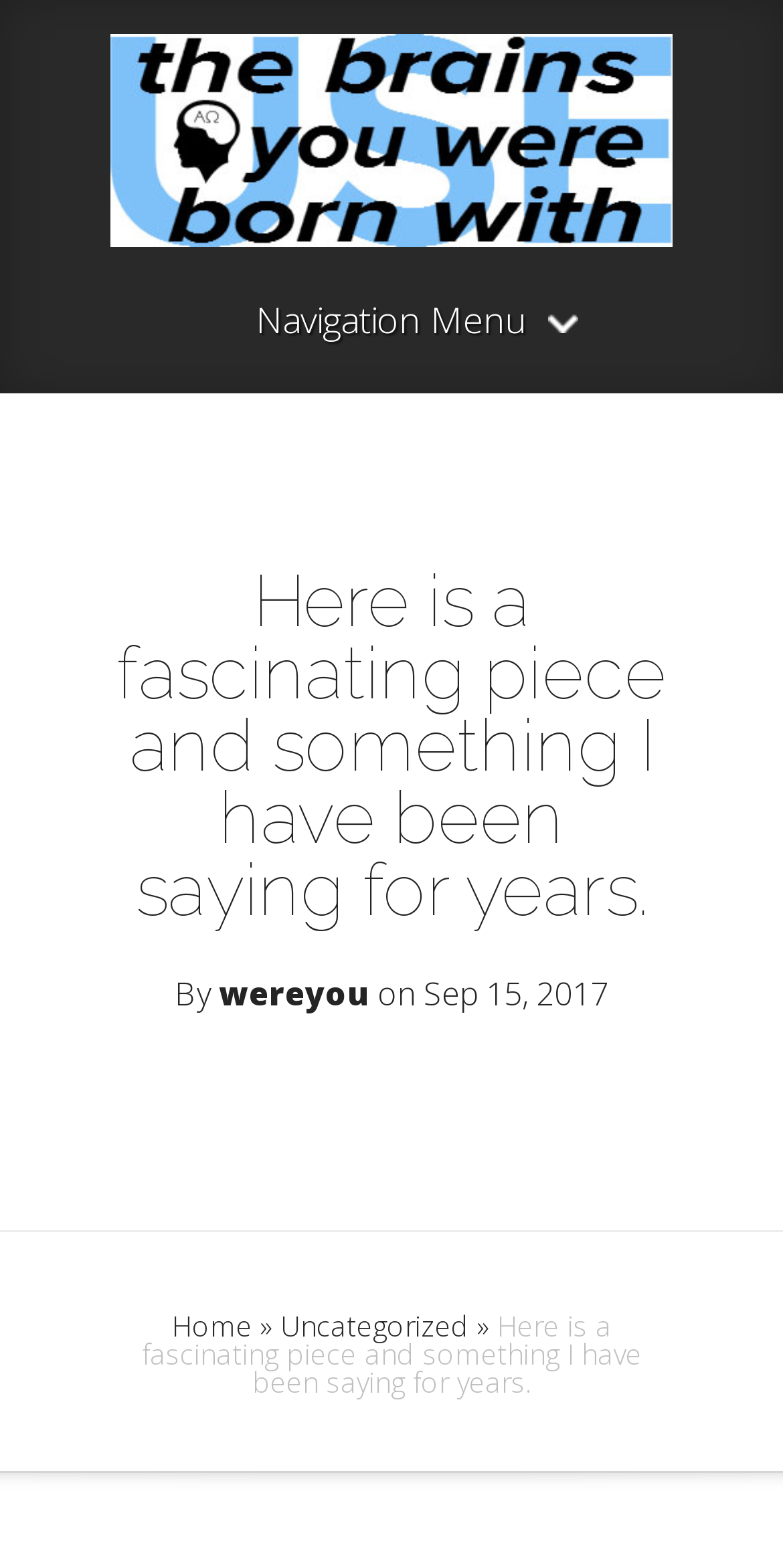Determine the bounding box for the HTML element described here: "parent_node: Navigation Menu". The coordinates should be given as [left, top, right, bottom] with each number being a float between 0 and 1.

[0.141, 0.166, 0.859, 0.196]